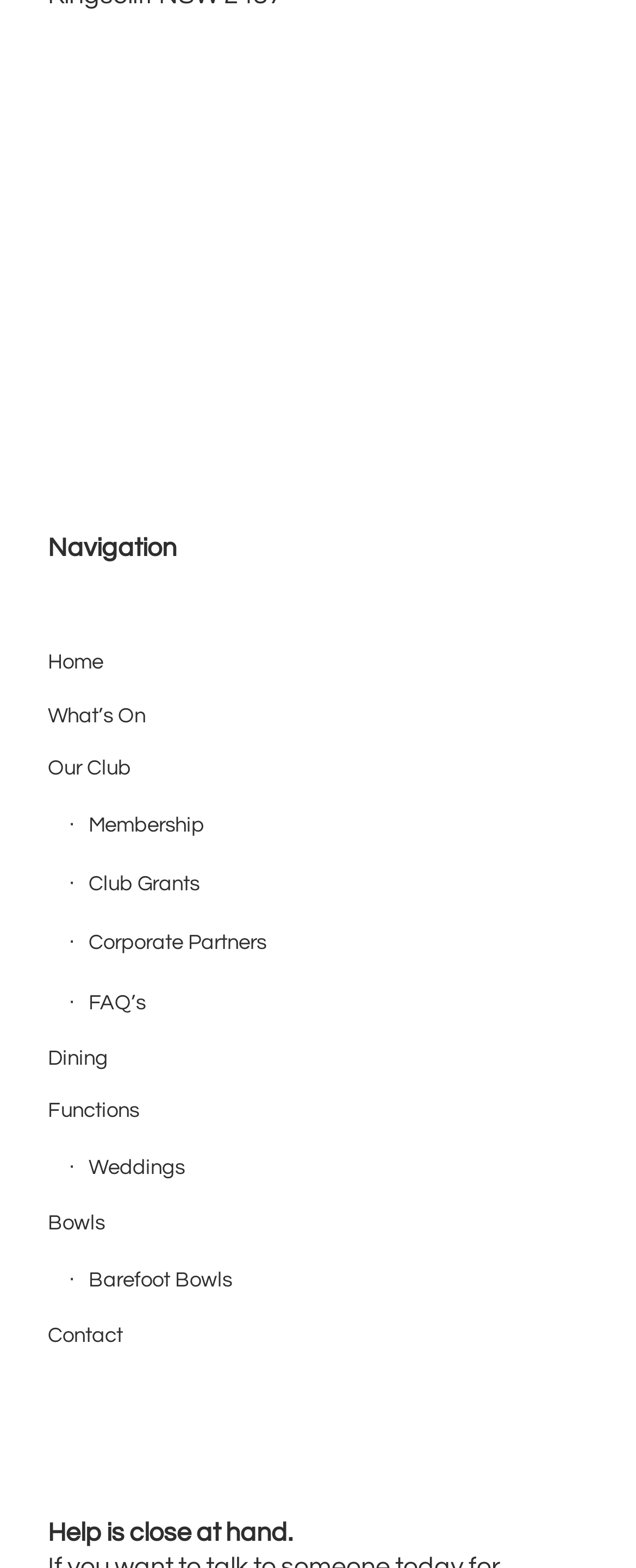Find the bounding box coordinates of the element to click in order to complete the given instruction: "Find us on PlayStore."

[0.075, 0.068, 0.28, 0.083]